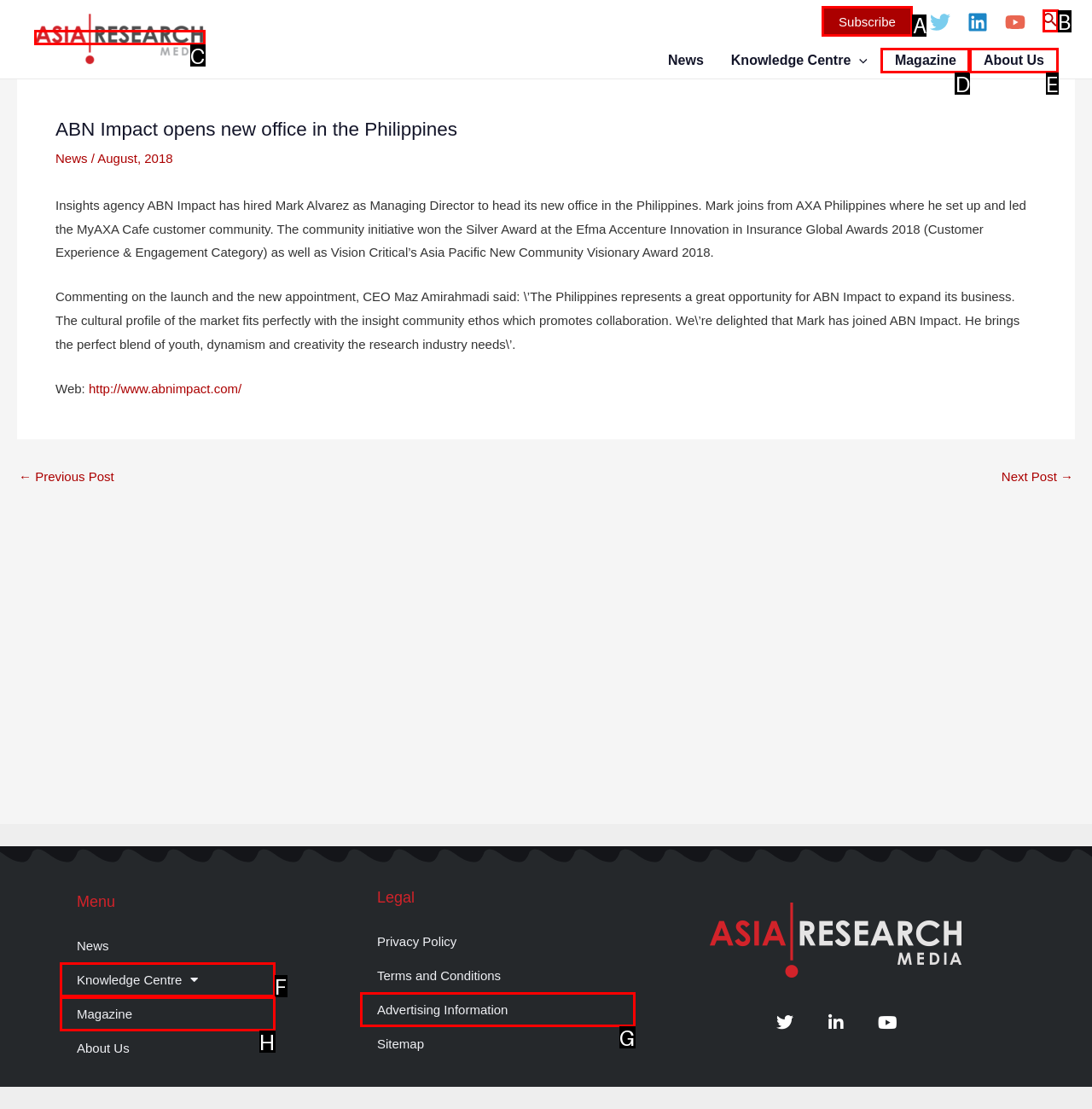Determine the letter of the UI element that you need to click to perform the task: Search for something.
Provide your answer with the appropriate option's letter.

B